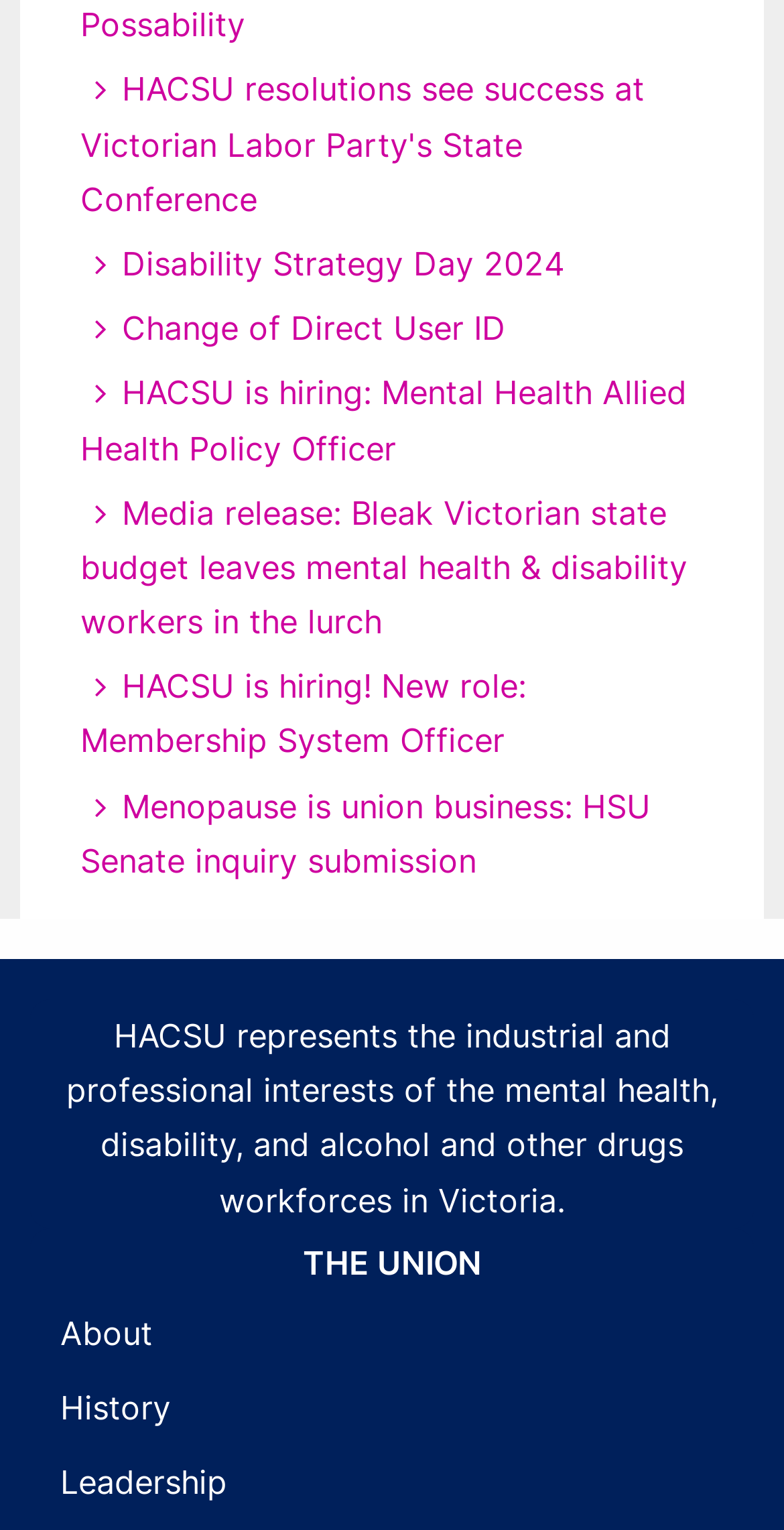Observe the image and answer the following question in detail: What is the name of the union represented on this webpage?

The answer can be found in the StaticText element with the text 'HACSU represents the industrial and professional interests of the mental health, disability, and alcohol and other drugs workforces in Victoria.'